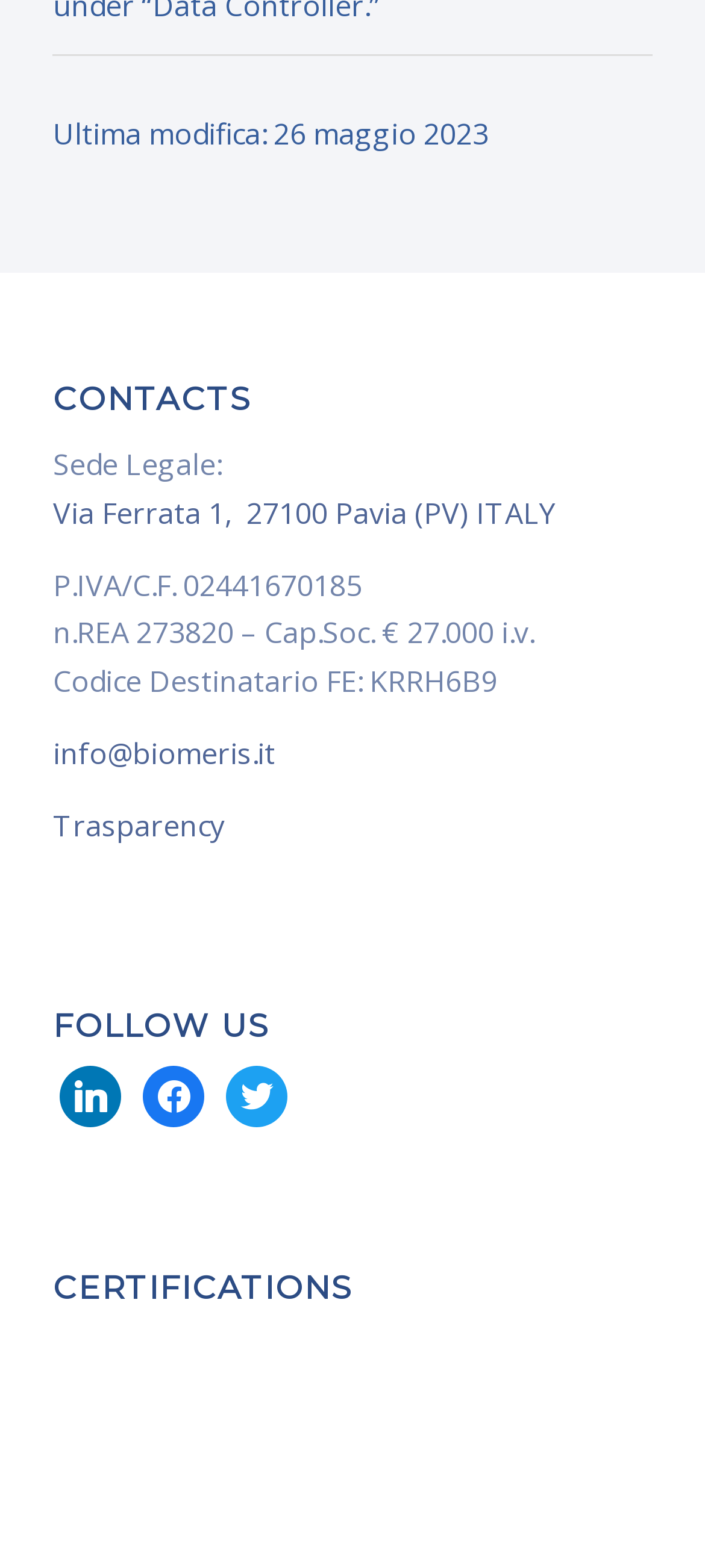Look at the image and write a detailed answer to the question: 
What is the company's VAT number?

I found the company's VAT number by looking at the text following 'P.IVA/C.F.' under the 'CONTACTS' heading. This information is typically used for tax purposes.